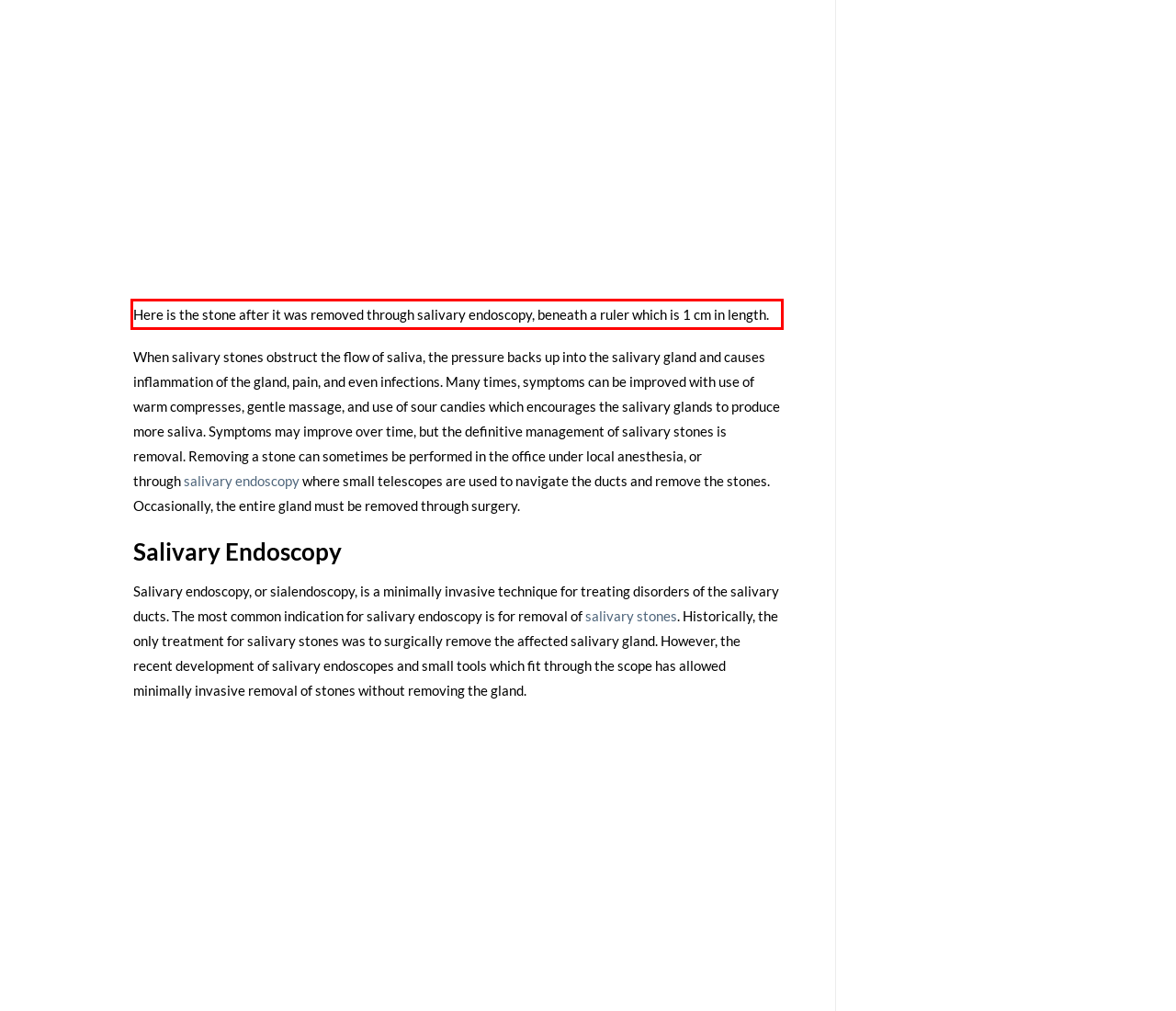Review the webpage screenshot provided, and perform OCR to extract the text from the red bounding box.

Here is the stone after it was removed through salivary endoscopy, beneath a ruler which is 1 cm in length.